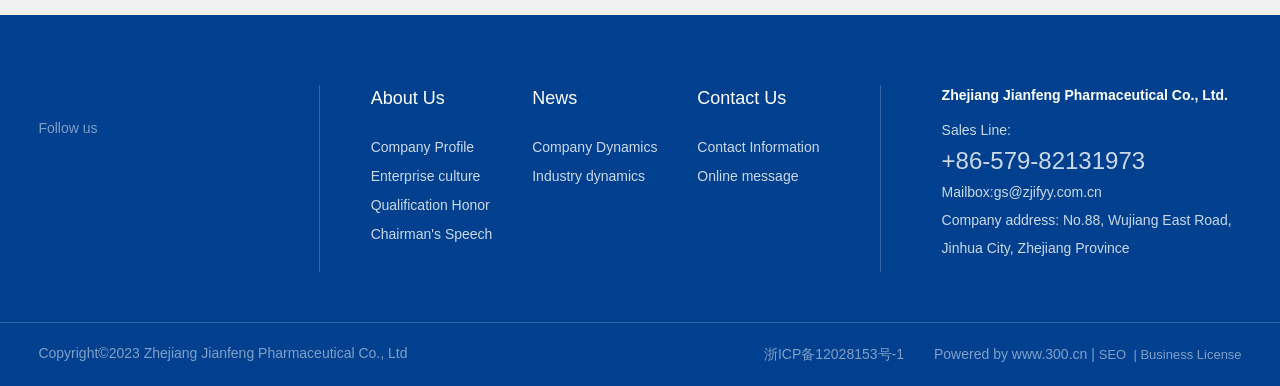Respond to the following question using a concise word or phrase: 
What is the company name?

Zhejiang Jianfeng Pharmaceutical Co., Ltd.